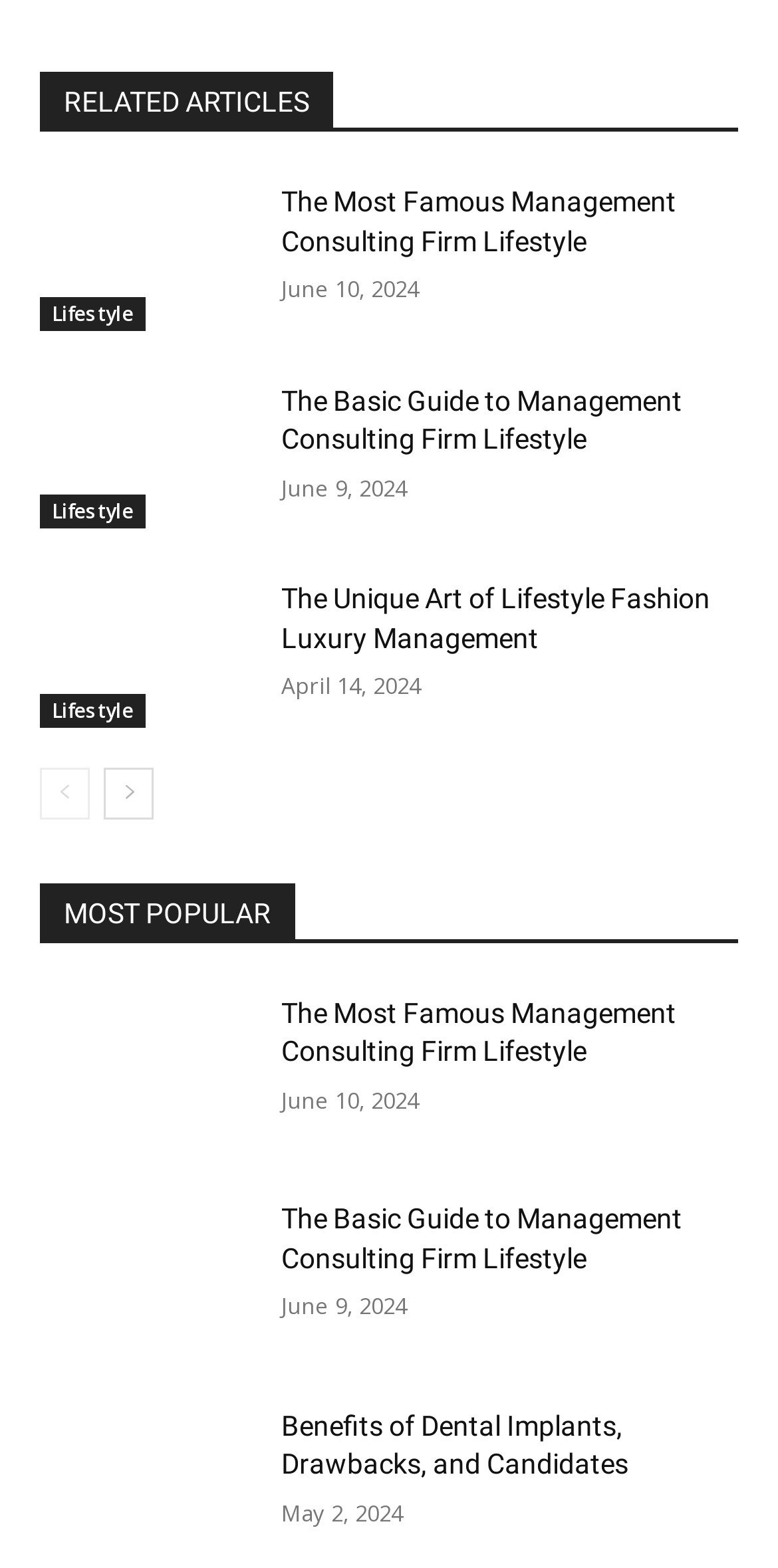What is the category of the first article?
Using the visual information, reply with a single word or short phrase.

Lifestyle